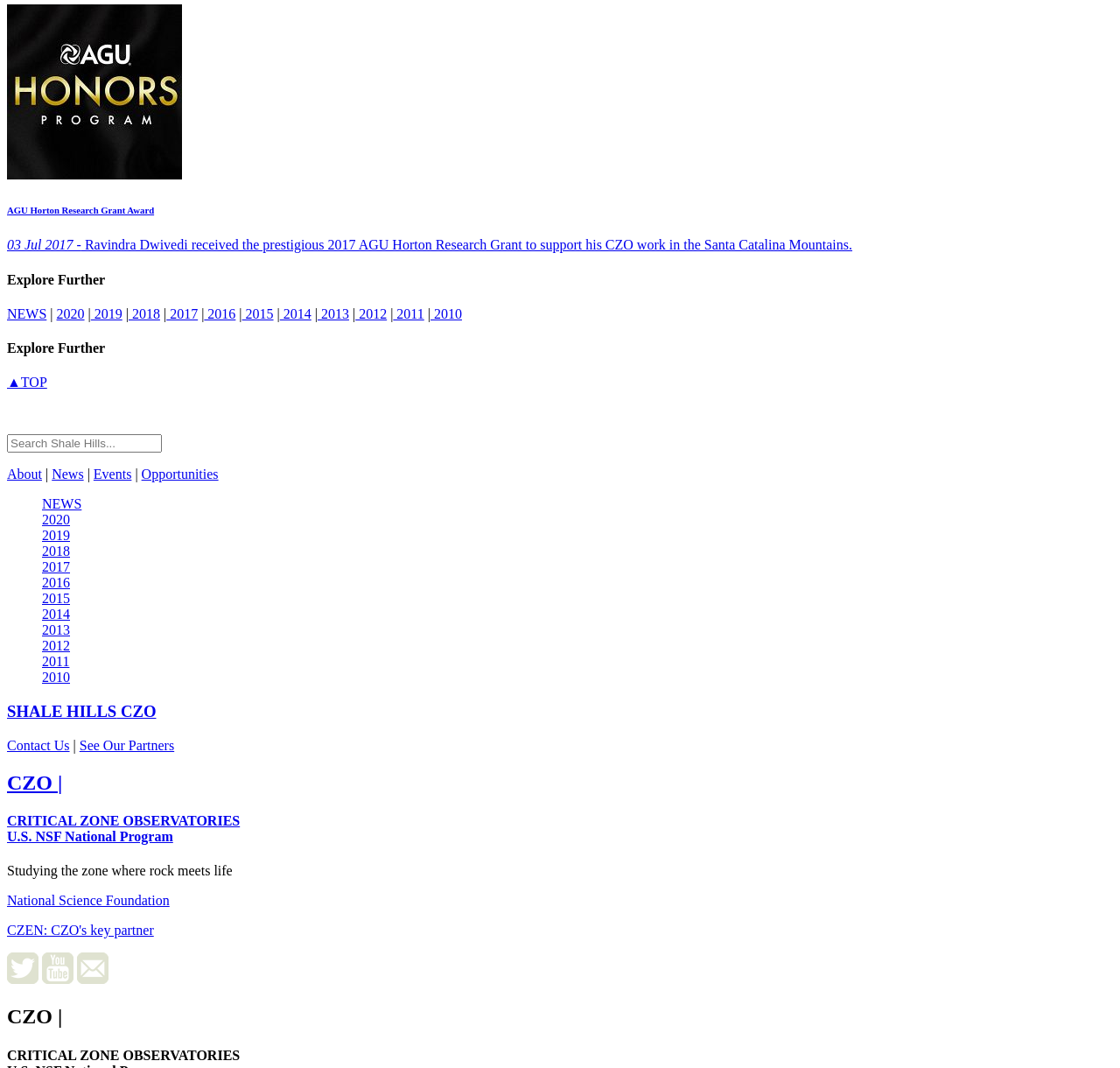Locate the UI element that matches the description Shale Hills CZO in the webpage screenshot. Return the bounding box coordinates in the format (top-left x, top-left y, bottom-right x, bottom-right y), with values ranging from 0 to 1.

[0.006, 0.658, 0.139, 0.675]